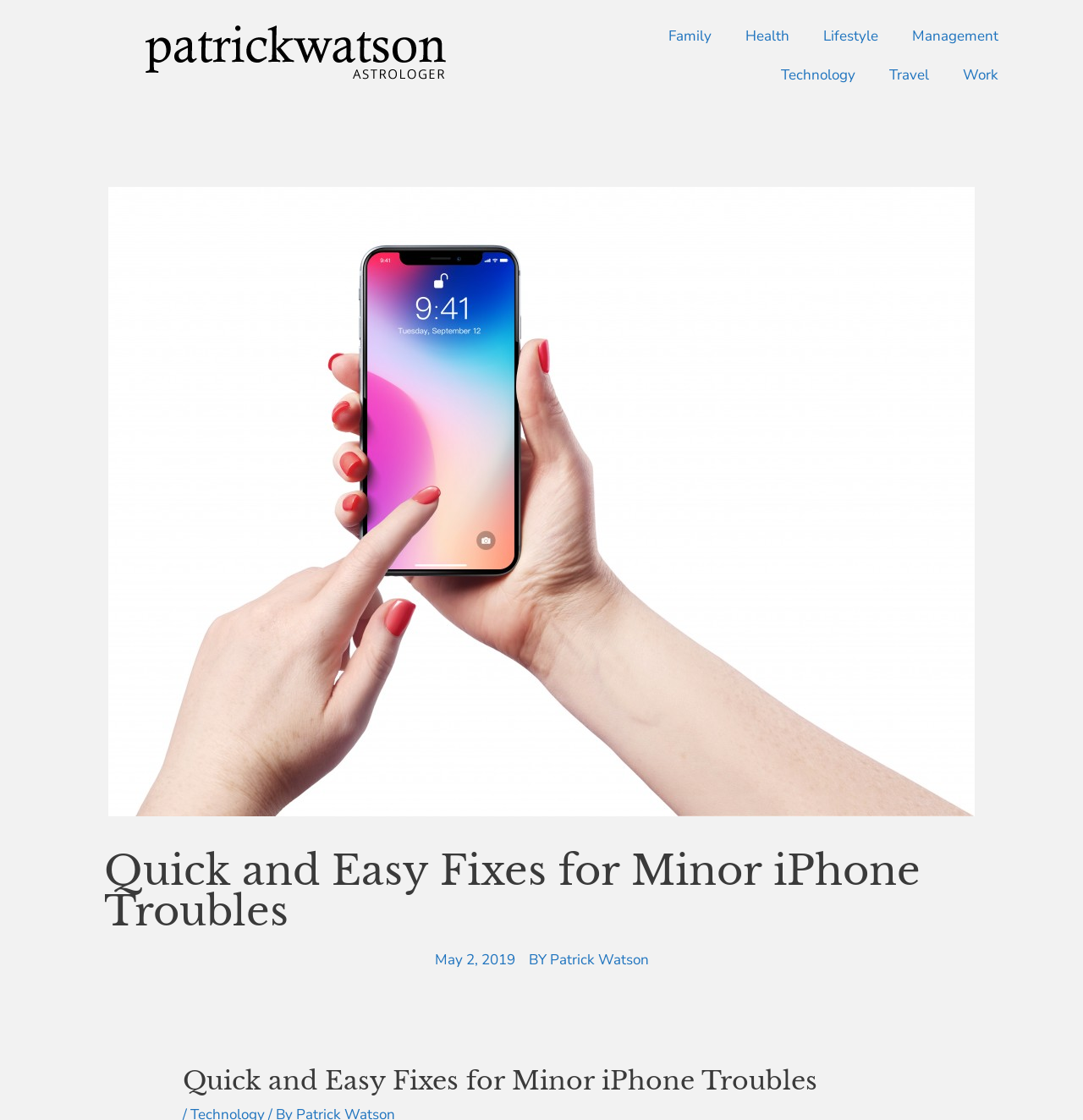From the webpage screenshot, predict the bounding box of the UI element that matches this description: "BY Patrick Watson".

[0.488, 0.847, 0.599, 0.868]